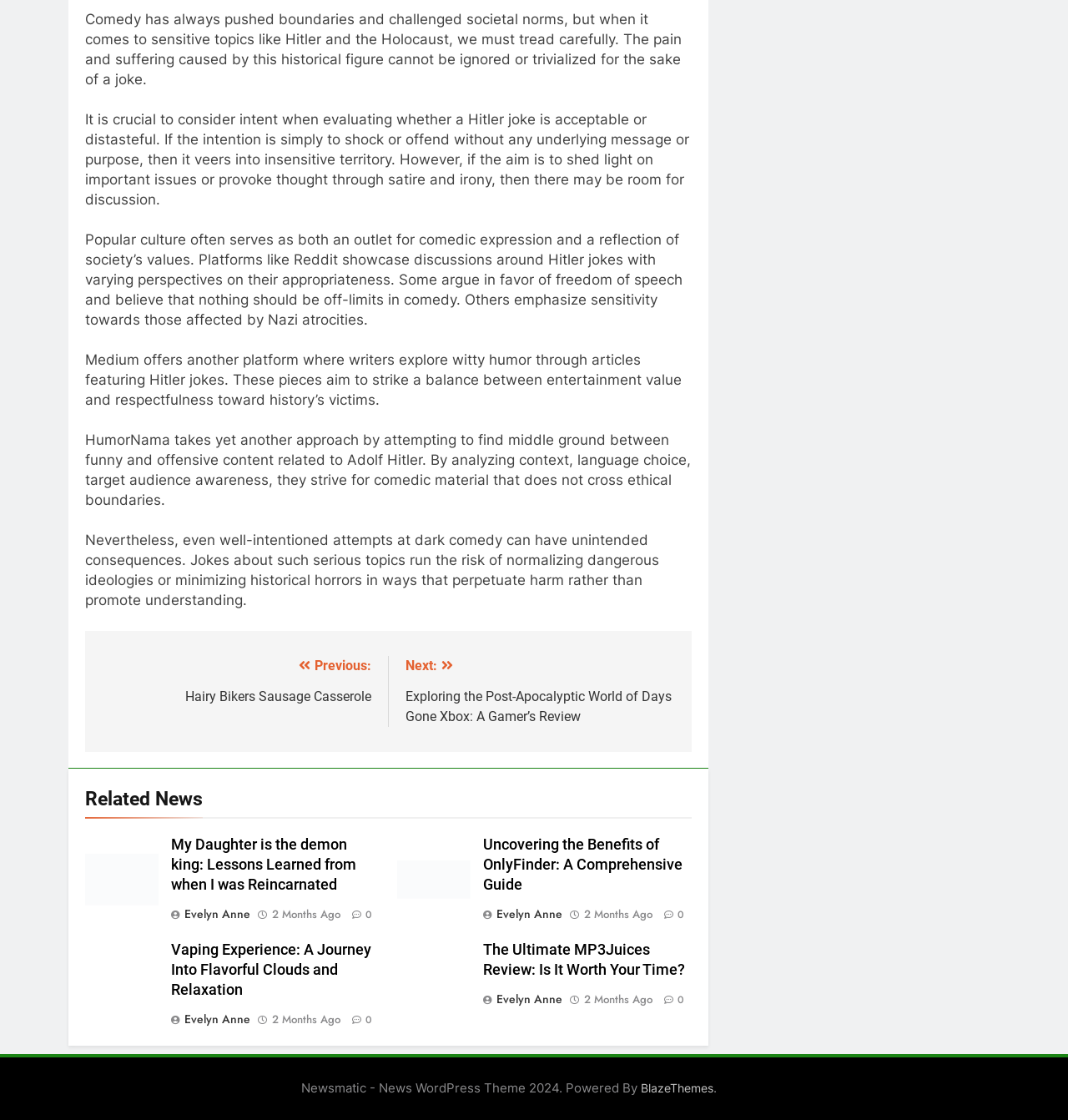Can you find the bounding box coordinates of the area I should click to execute the following instruction: "Click on the 'Next: Exploring the Post-Apocalyptic World of Days Gone Xbox: A Gamer’s Review' link"?

[0.379, 0.586, 0.632, 0.647]